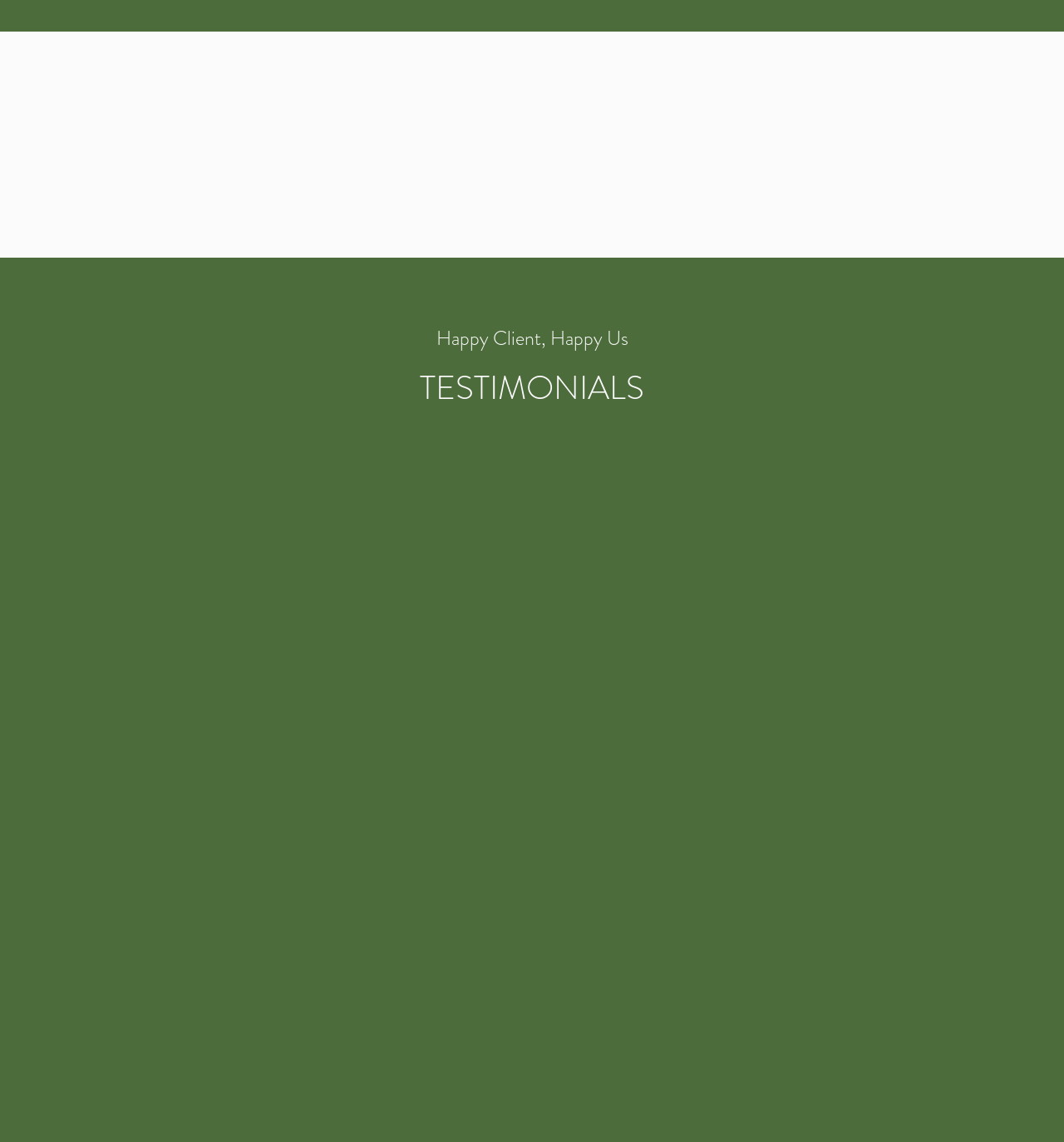Can you find the bounding box coordinates for the element that needs to be clicked to execute this instruction: "Visit the company's Facebook page"? The coordinates should be given as four float numbers between 0 and 1, i.e., [left, top, right, bottom].

[0.852, 0.007, 0.867, 0.022]